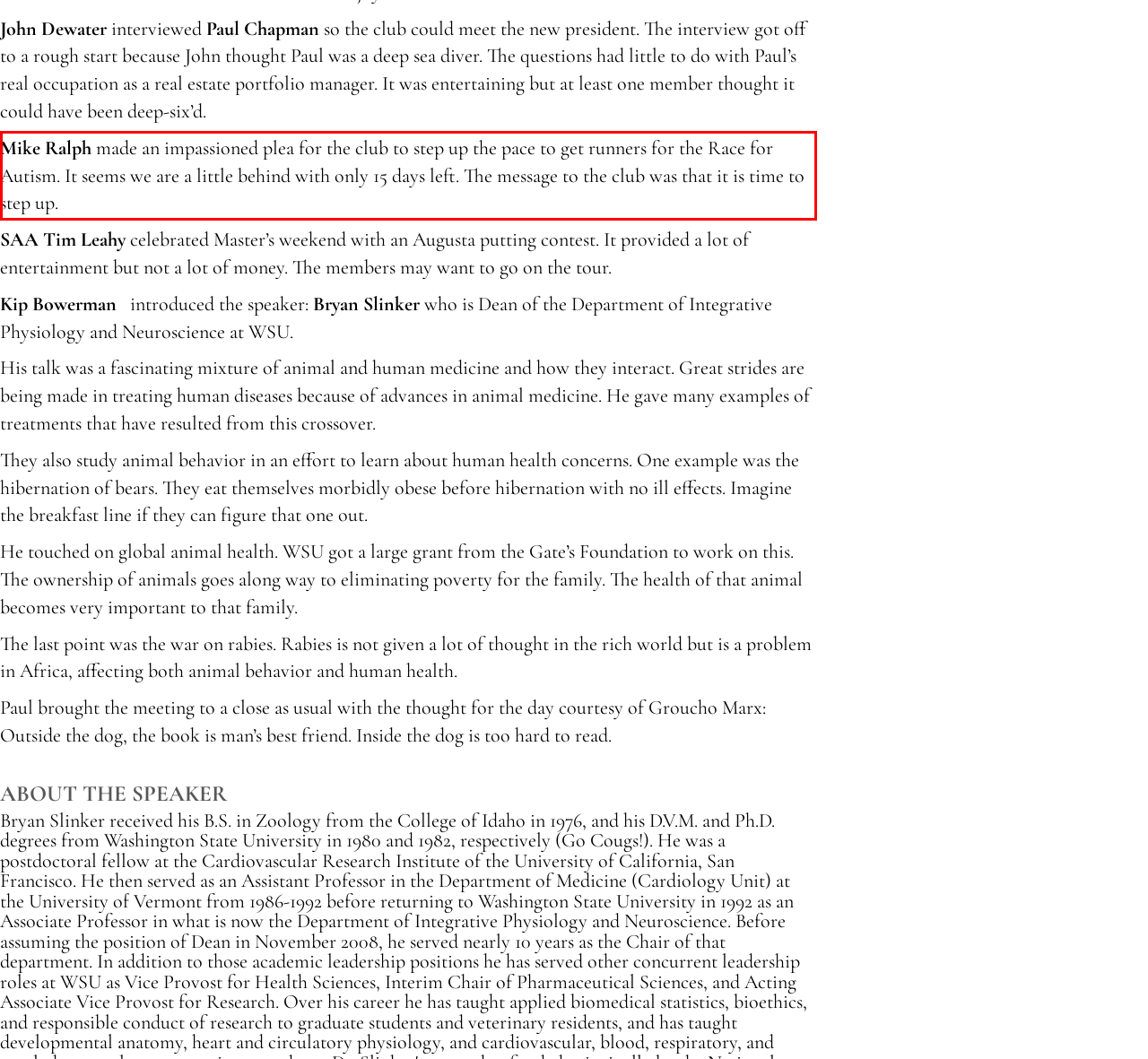Please examine the screenshot of the webpage and read the text present within the red rectangle bounding box.

Mike Ralph made an impassioned plea for the club to step up the pace to get runners for the Race for Autism. It seems we are a little behind with only 15 days left. The message to the club was that it is time to step up.